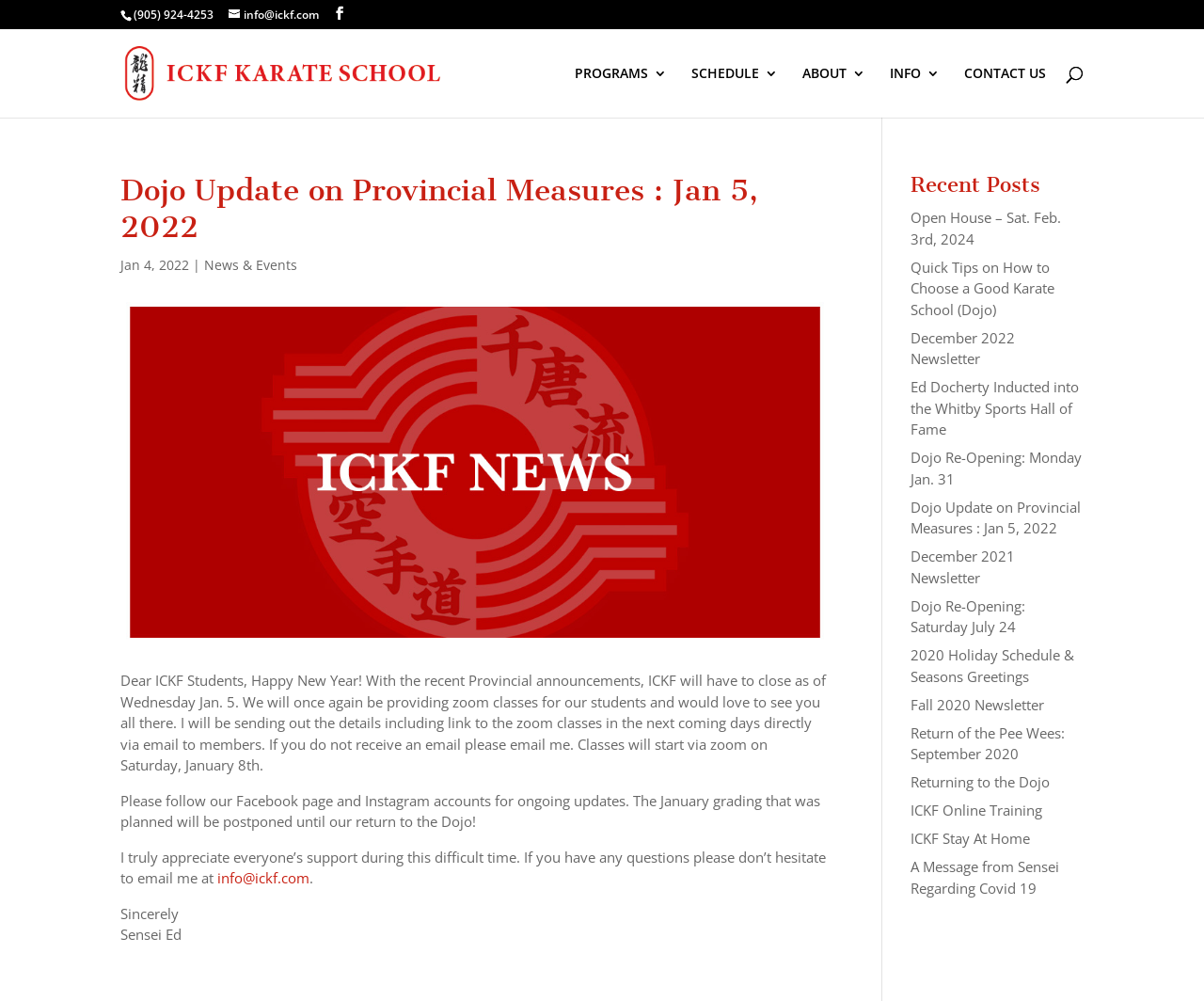Provide a thorough description of the webpage's content and layout.

This webpage is about ICKF Karate School, with a focus on a dojo update regarding provincial measures as of January 5, 2022. At the top, there is a header section with the school's contact information, including a phone number and email address, as well as social media links. Below this, there is a navigation menu with links to various sections of the website, such as programs, schedule, about, info, and contact us.

The main content of the page is an article with a heading that matches the title of the webpage. The article begins with a date, January 4, 2022, and a link to the news and events section. There is an image associated with the article, which takes up a significant portion of the page.

The article itself is a message from the sensei, Ed Docherty, addressing the students about the recent provincial announcements and the resulting closure of the dojo. The message informs students that zoom classes will be provided and that details will be sent via email. It also mentions that the January grading will be postponed until the dojo reopens.

Below the article, there is a section titled "Recent Posts" with links to various news articles and updates, including open house announcements, newsletters, and other dojo-related news.

Throughout the page, there are several images, including the school's logo and a photo associated with the article. The overall layout is organized, with clear headings and concise text.